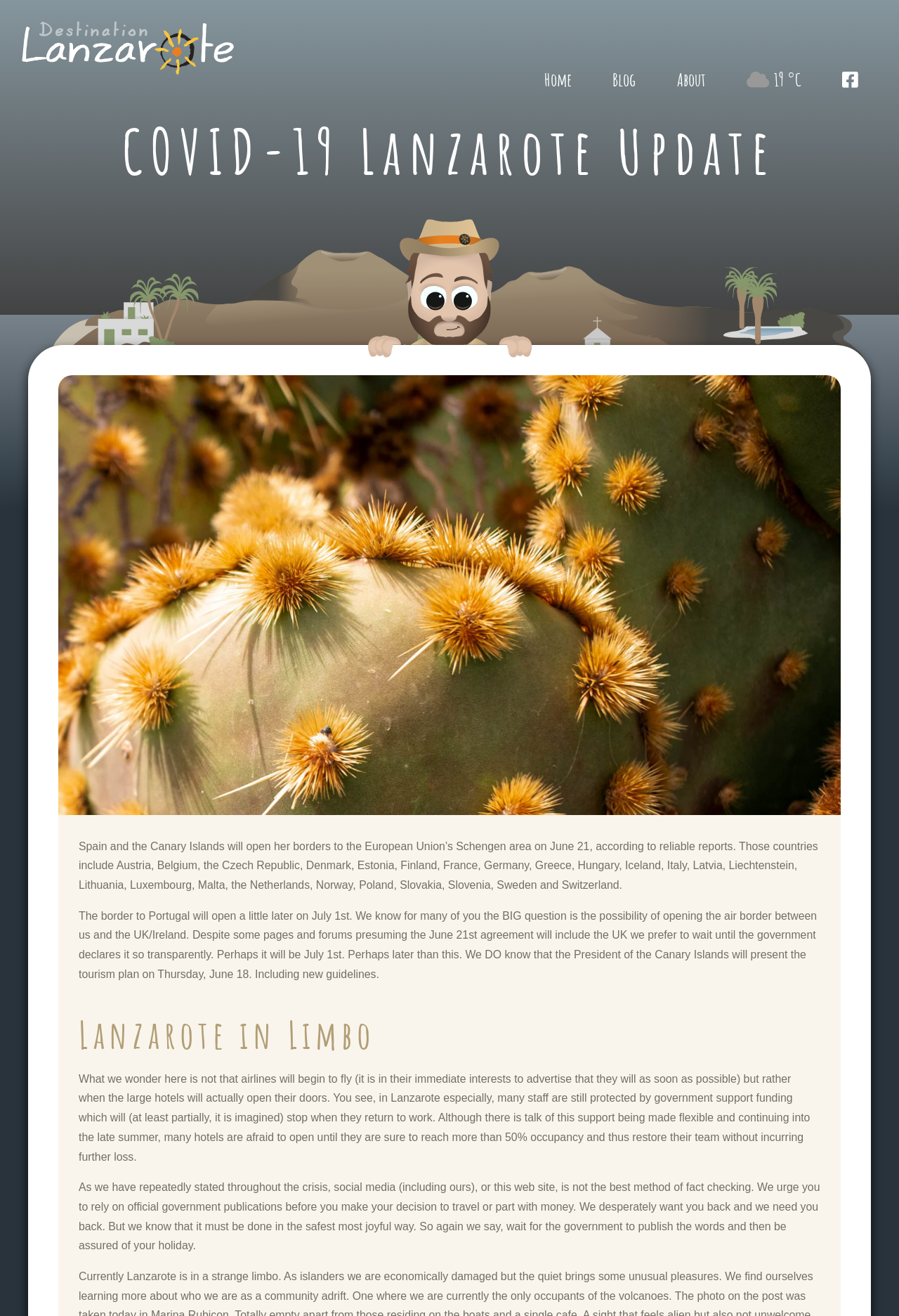Which country's border will open on July 1st?
Using the image, give a concise answer in the form of a single word or short phrase.

Portugal